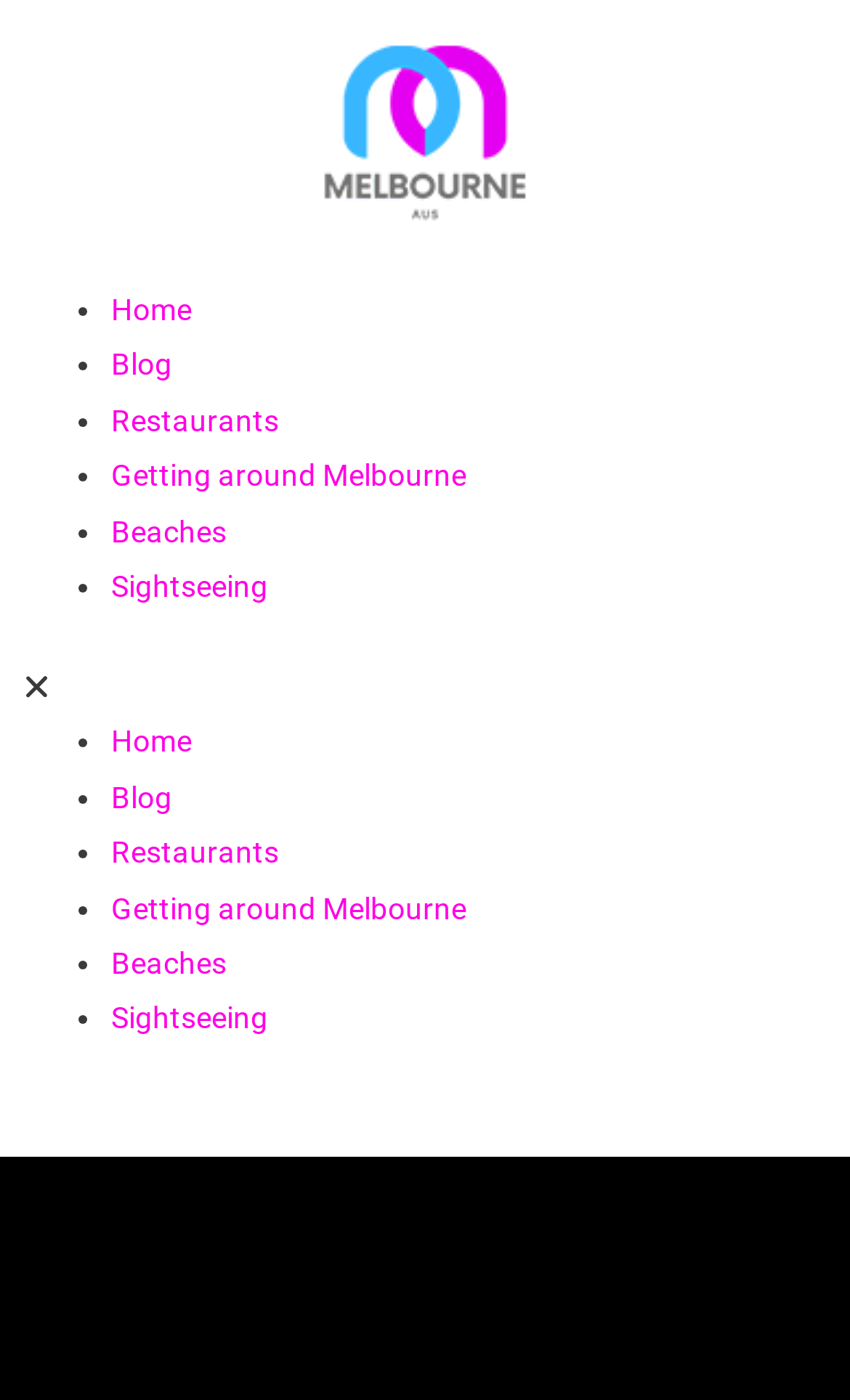Is the menu toggle button expanded?
Please give a detailed and thorough answer to the question, covering all relevant points.

I checked the button with the text 'Menu Toggle' and found that its 'expanded' property is set to False, indicating that it is not expanded.